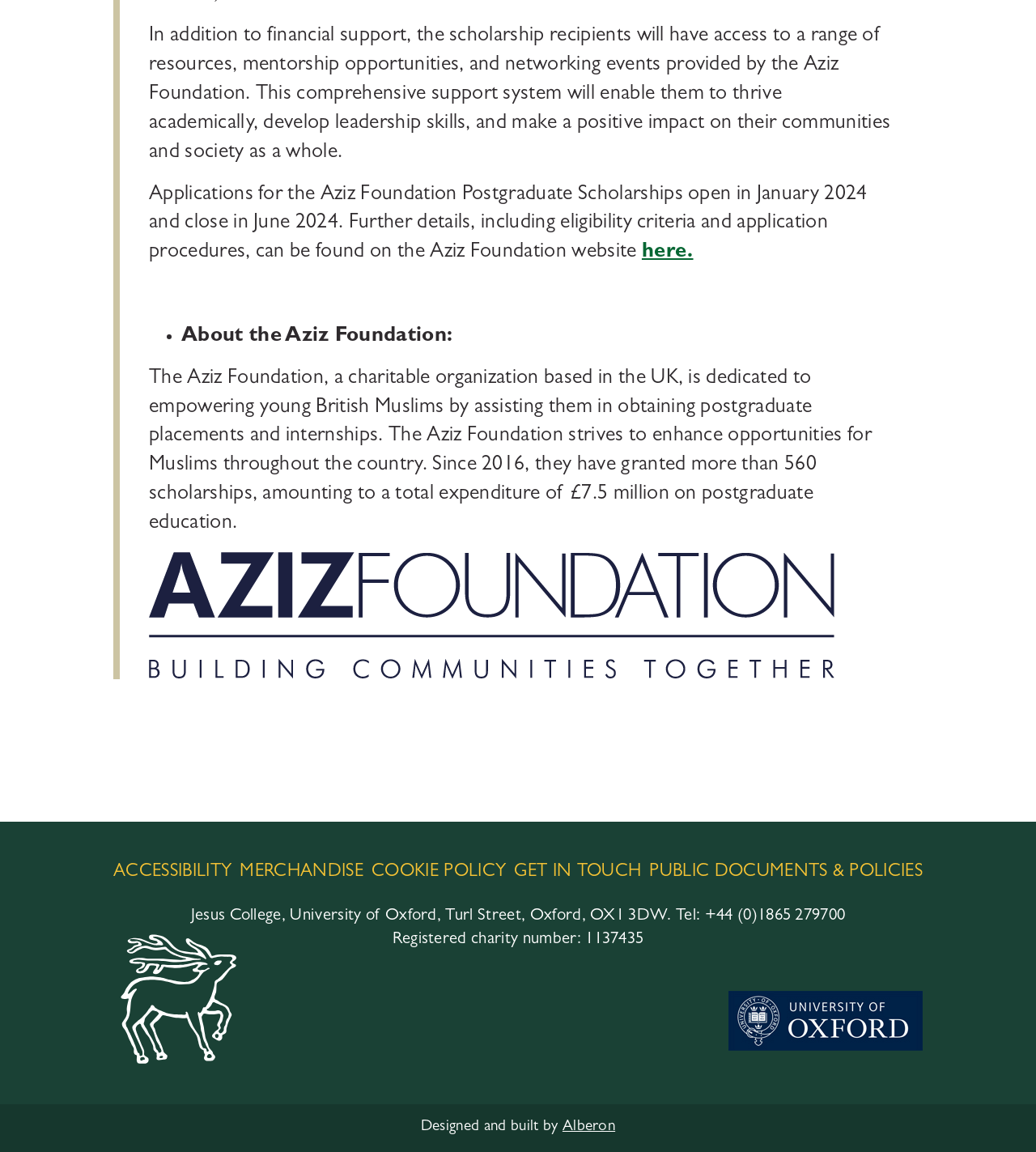When do the applications for the Aziz Foundation Postgraduate Scholarships open?
Please answer the question as detailed as possible based on the image.

According to the text 'Applications for the Aziz Foundation Postgraduate Scholarships open in January 2024 and close in June 2024.', the applications for the Aziz Foundation Postgraduate Scholarships open in January 2024.